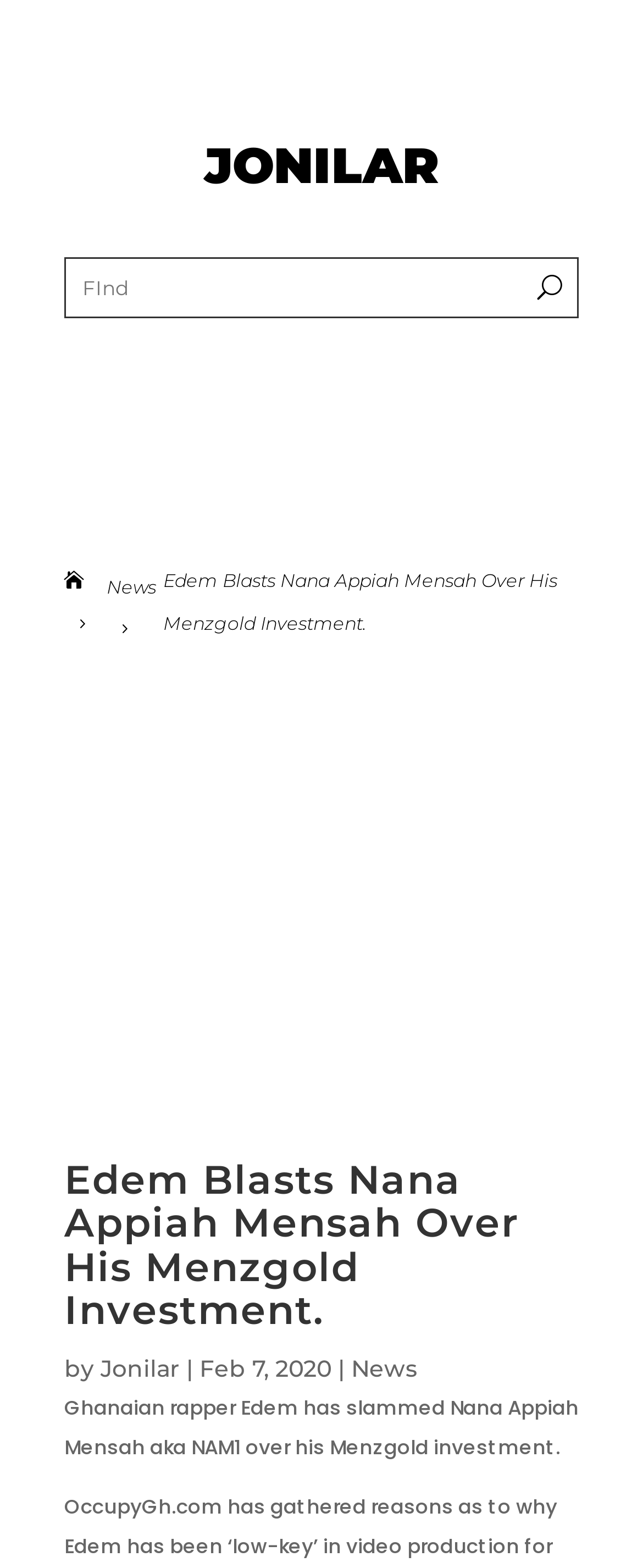Who is NAM1?
Using the image as a reference, answer the question in detail.

NAM1 is mentioned in the article title 'Edem Blasts Nana Appiah Mensah Over His Menzgold Investment.' and also in the article content 'Ghanaian rapper Edem has slammed Nana Appiah Mensah aka NAM1 over his Menzgold investment.' as the person being slammed by Edem.